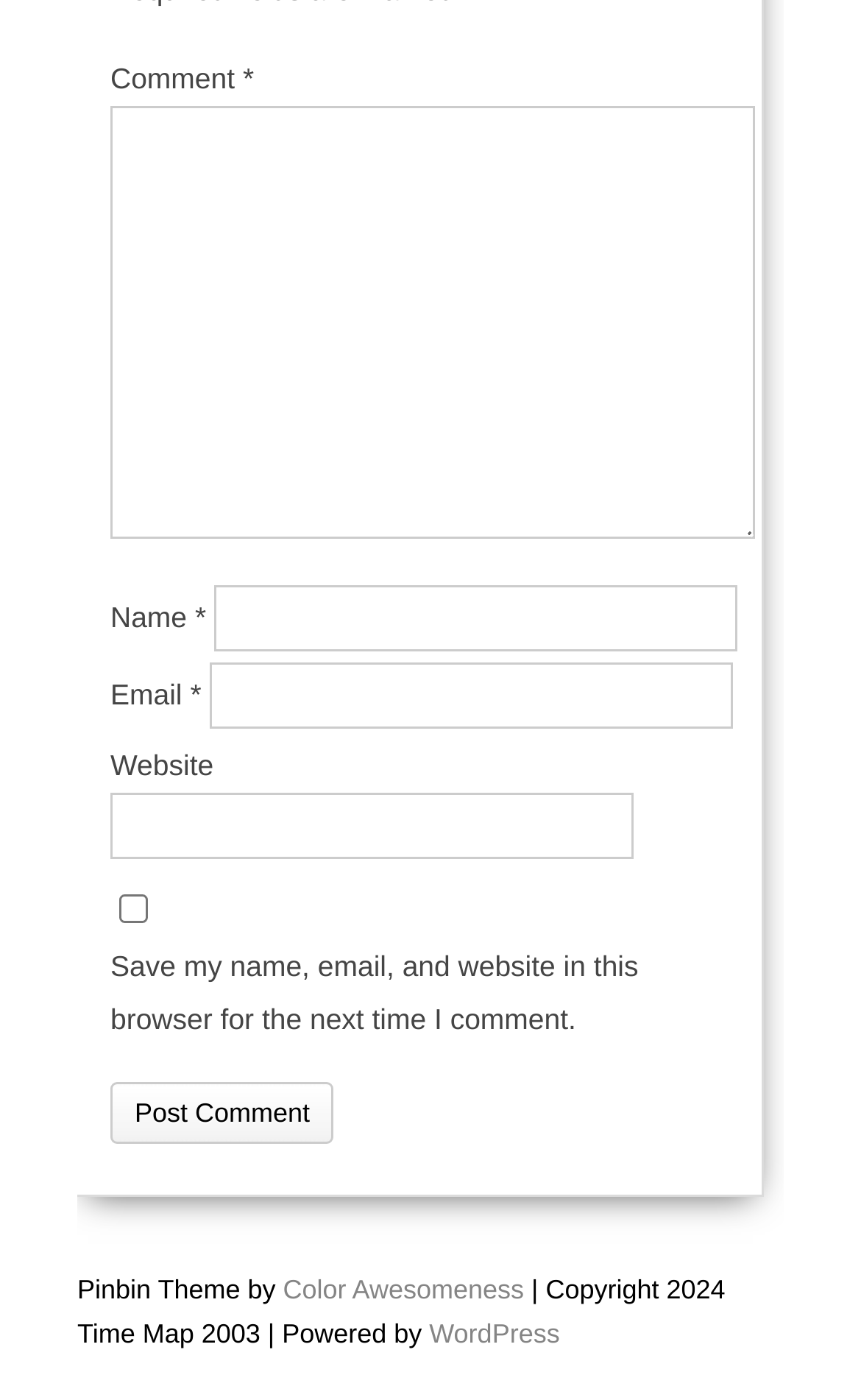What is the function of the checkbox?
Look at the image and respond with a one-word or short phrase answer.

To save user information